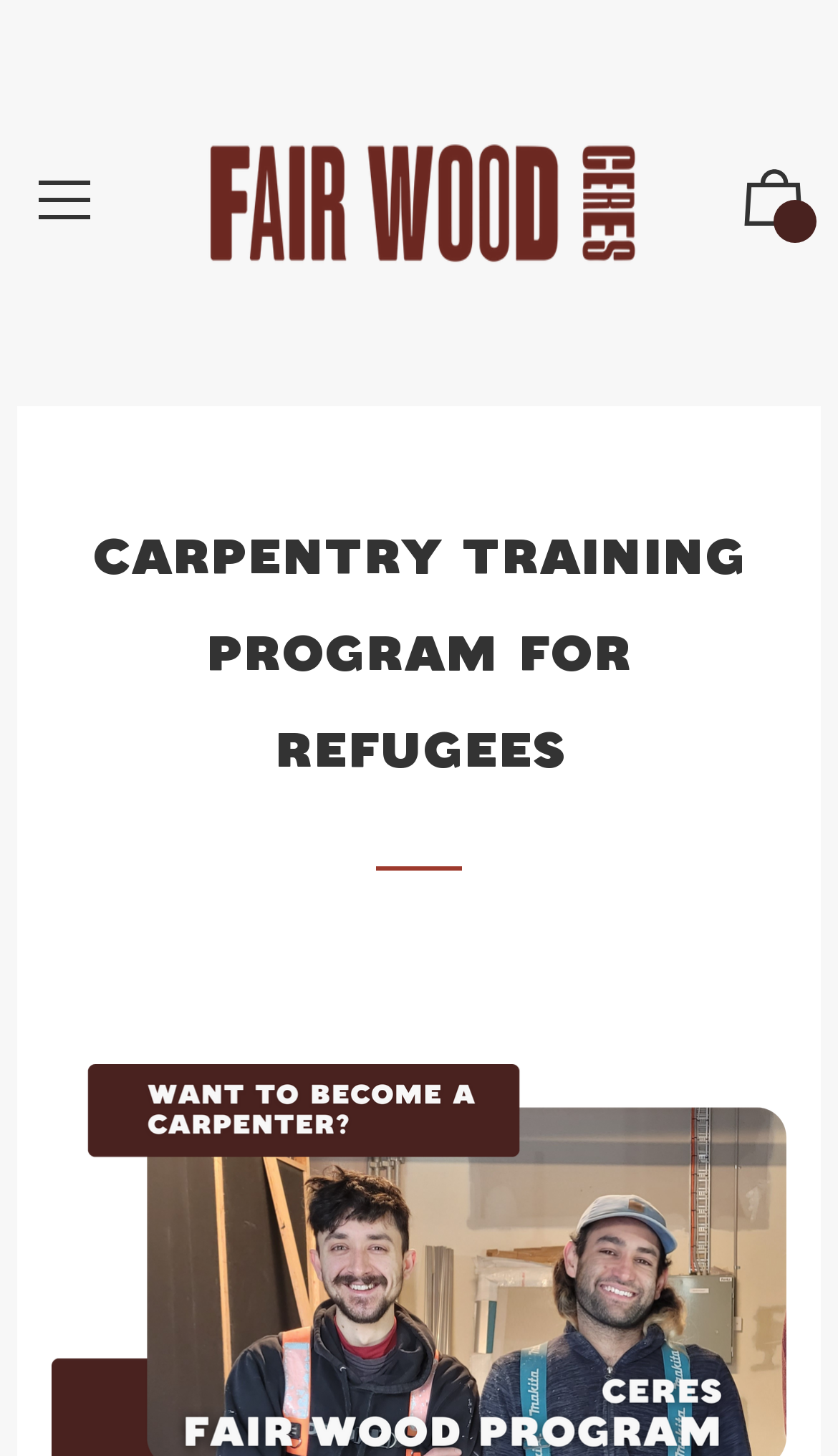Provide a thorough summary of the webpage.

The webpage is about the CERES Fair Wood Carpentry training program for refugees. At the top left of the page, there is a button with a menu icon, which is not expanded. Next to the button, there is a link to "CERES Fair Wood" accompanied by an image with the same name. On the top right, there is another link with a cart icon.

Below the top section, there is a prominent heading that reads "Carpentry Training Program For Refugees". Underneath the heading, there is a horizontal separator line. Following the separator, there is a small piece of text that contains a non-breaking space character.

The layout of the page is organized, with elements arranged in a logical and easy-to-follow manner. The use of headings, links, and icons helps to create a clear structure and visual hierarchy on the page.